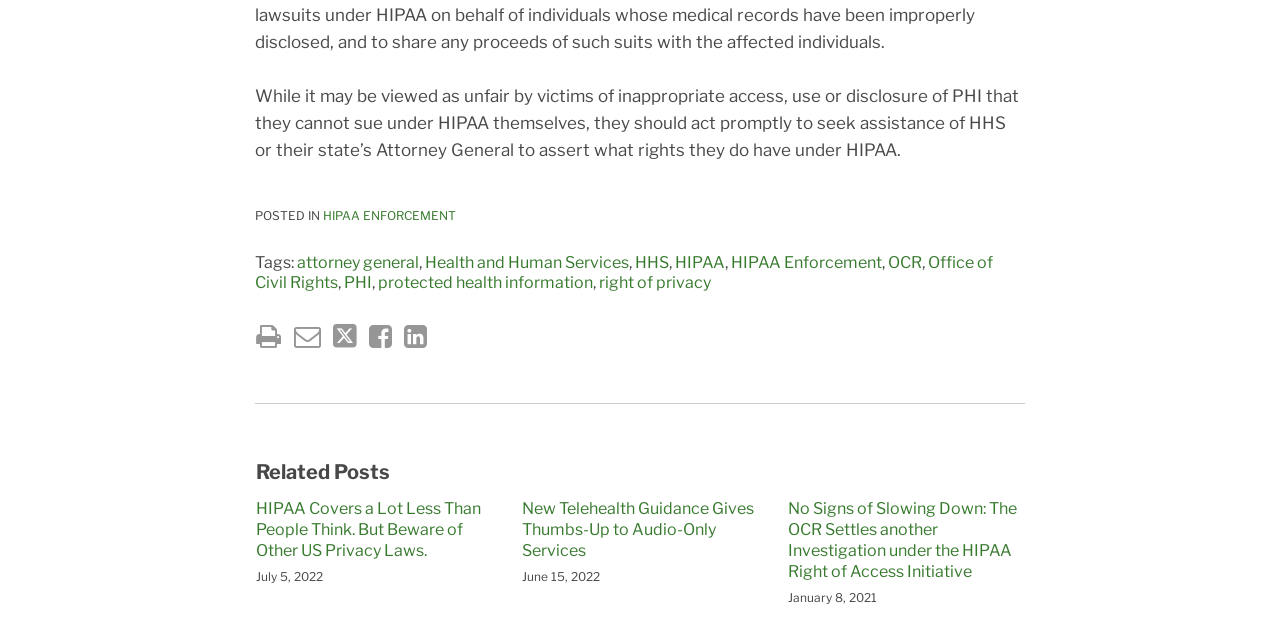Please identify the bounding box coordinates of the element's region that needs to be clicked to fulfill the following instruction: "Visit the Office of Civil Rights webpage". The bounding box coordinates should consist of four float numbers between 0 and 1, i.e., [left, top, right, bottom].

[0.199, 0.395, 0.776, 0.454]